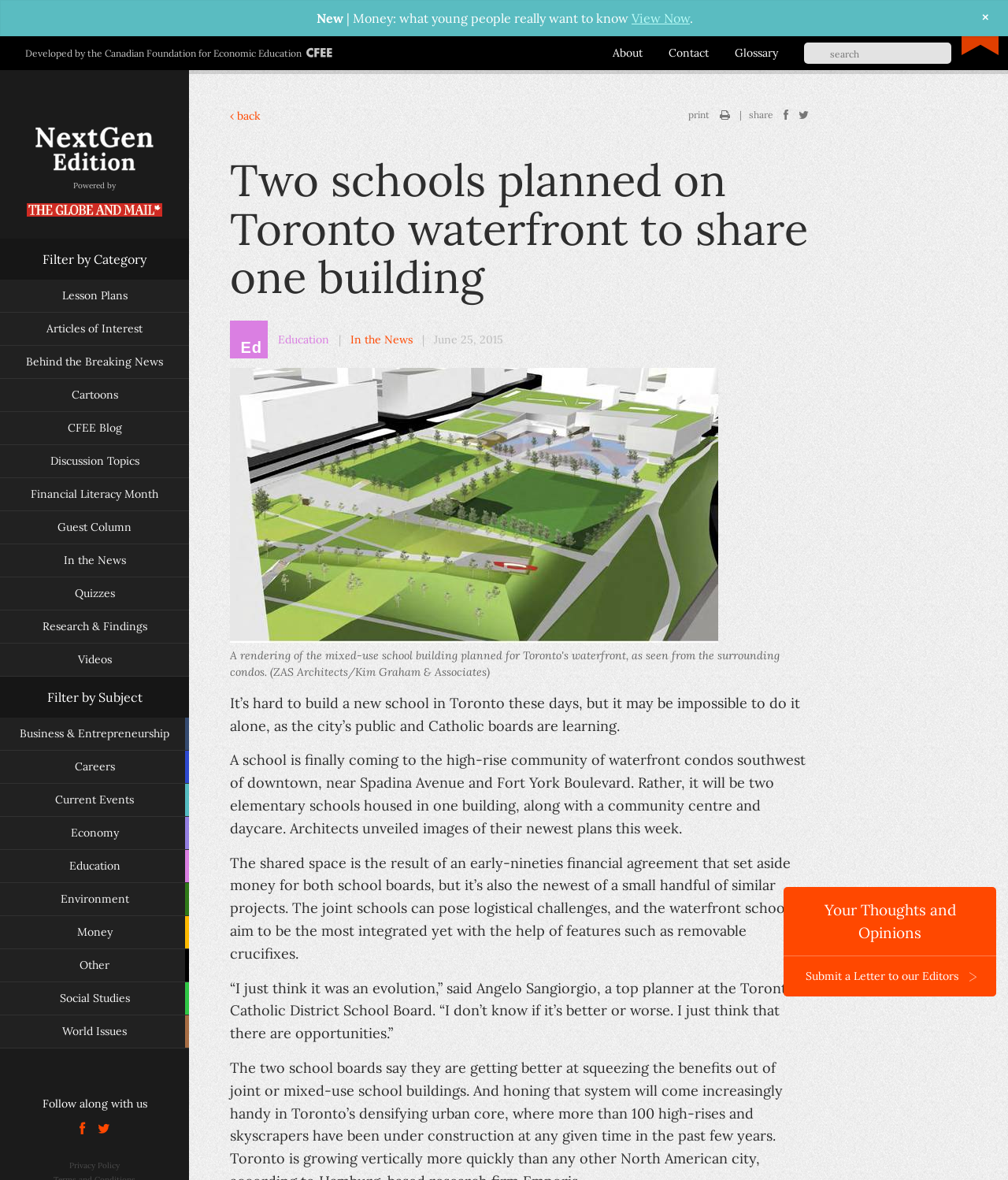Please find the bounding box coordinates for the clickable element needed to perform this instruction: "Go to About page".

[0.608, 0.039, 0.638, 0.051]